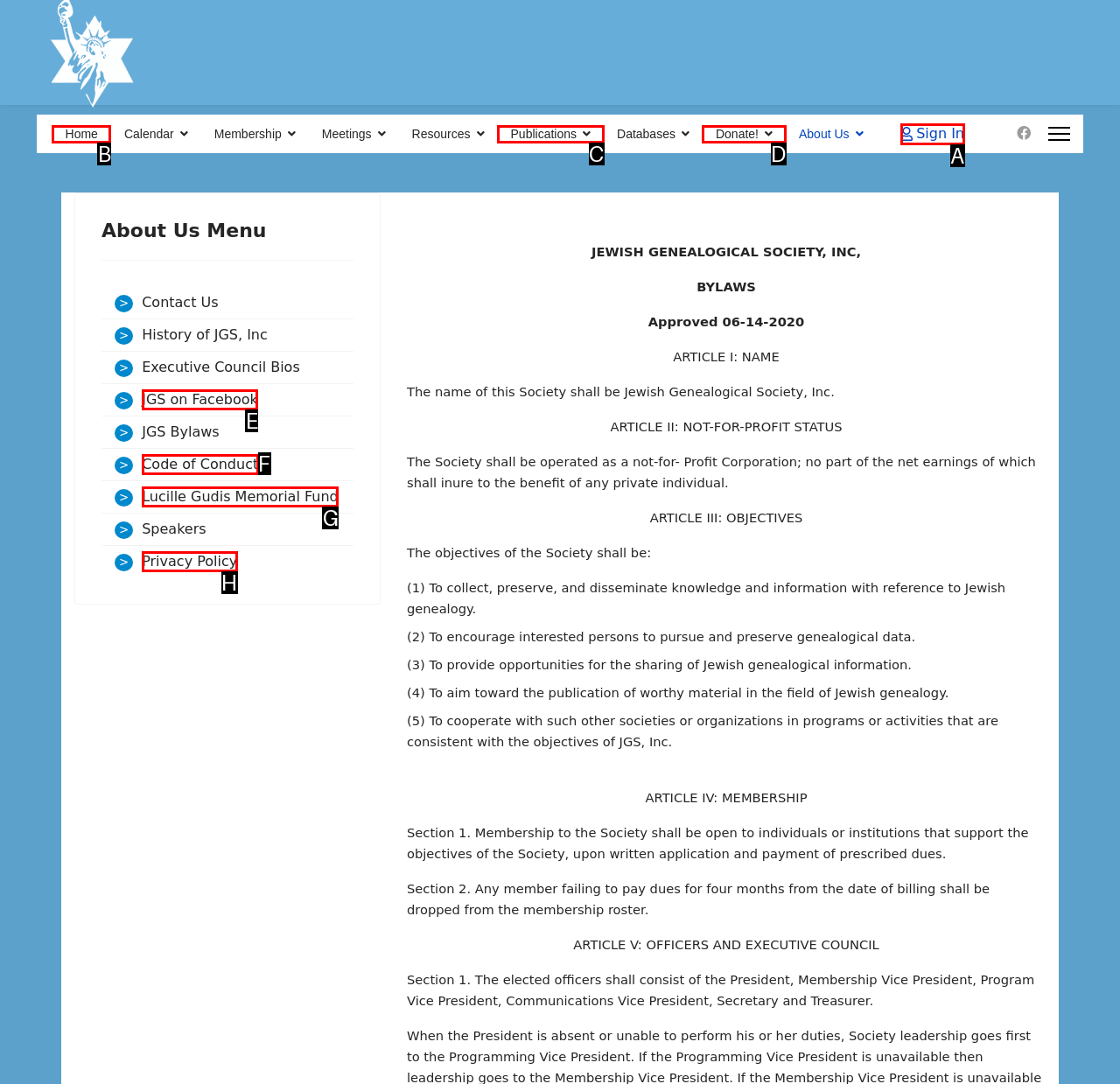From the options provided, determine which HTML element best fits the description: Lucille Gudis Memorial Fund. Answer with the correct letter.

G